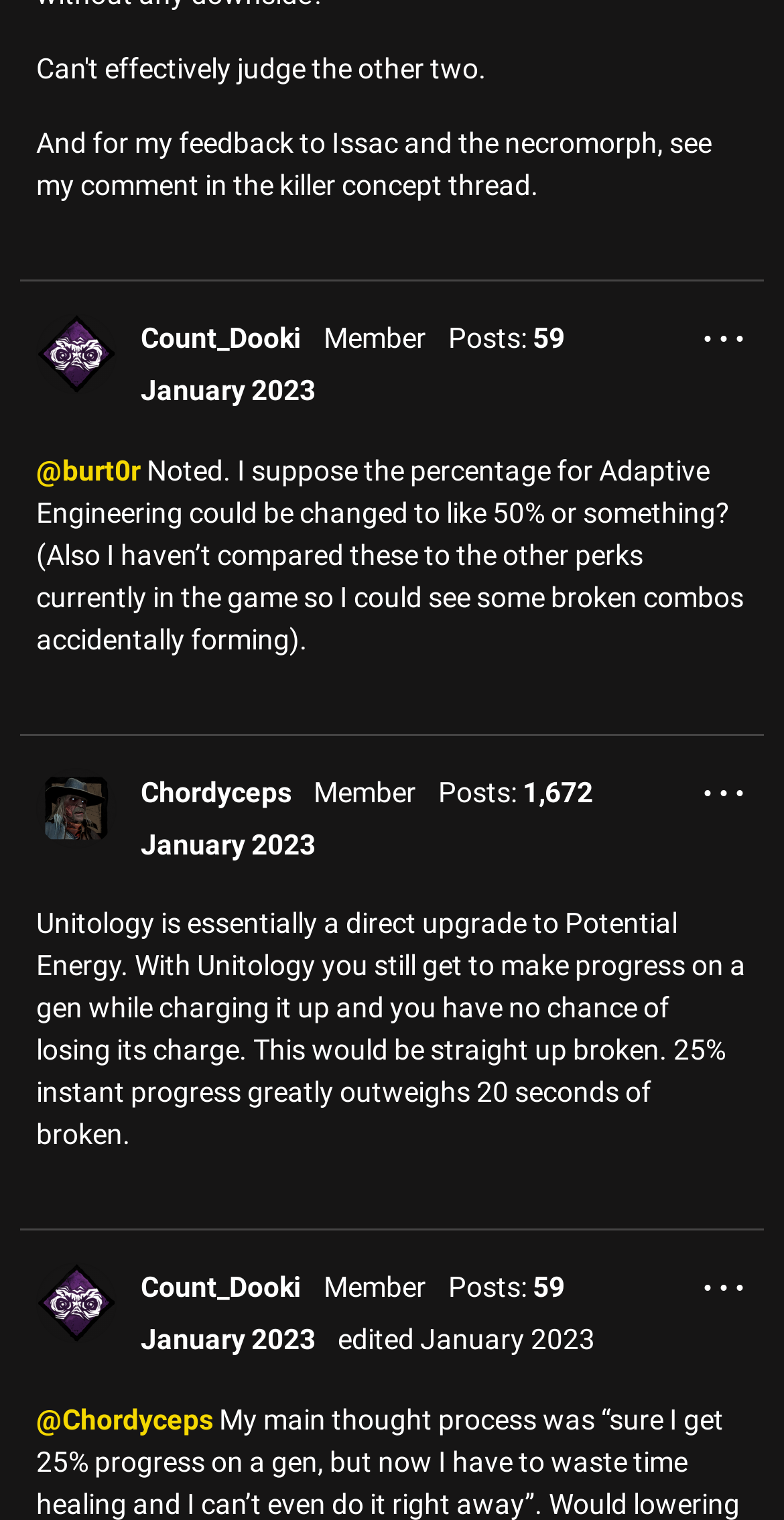Answer succinctly with a single word or phrase:
How many users are mentioned on this page?

3